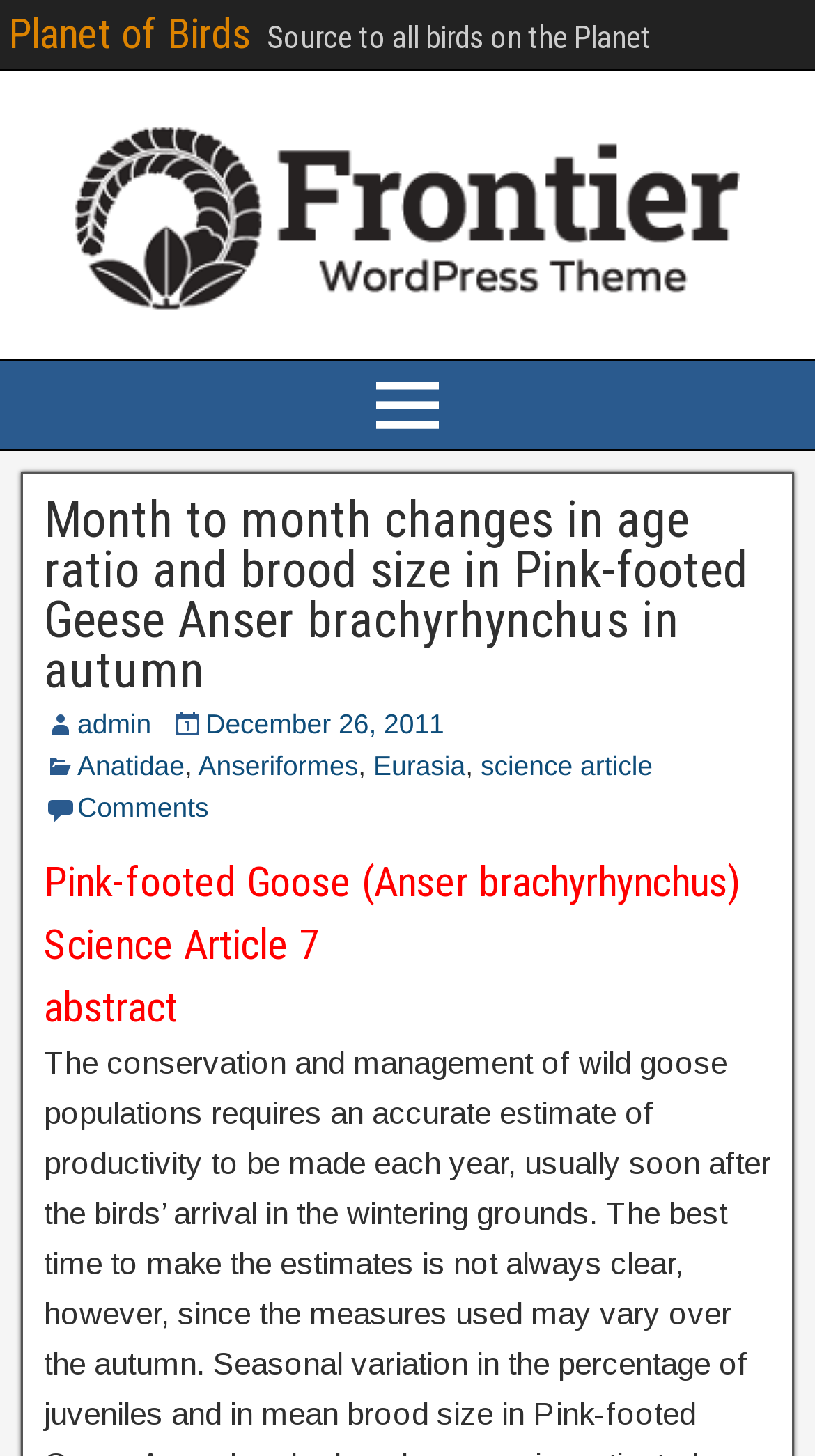Offer a meticulous caption that includes all visible features of the webpage.

The webpage is about a scientific article on Pink-footed Geese, specifically discussing month-to-month changes in age ratio and brood size in autumn. 

At the top left, there is a heading "Planet of Birds" which is also a link. Below it, there is a static text "Source to all birds on the Planet". 

To the right of the heading "Planet of Birds", there is a large image that spans almost the entire width of the page, also labeled as "Planet of Birds". 

Below the image, there is a navigation menu labeled as "Main Menu" that spans the entire width of the page. Within the menu, there is a button with an icon. 

Below the navigation menu, there is a header section that contains several links and headings. The main heading is "Month to month changes in age ratio and brood size in Pink-footed Geese Anser brachyrhynchus in autumn", which is also a link. 

Below the main heading, there are several links, including "admin", "December 26, 2011", "Anatidae", "Anseriformes", "Eurasia", and "science article". These links are arranged horizontally, with a comma separating "Anseriformes" and "Eurasia". 

Further down, there are two more headings: "Pink-footed Goose (Anser brachyrhynchus) Science Article 7" and "abstract".